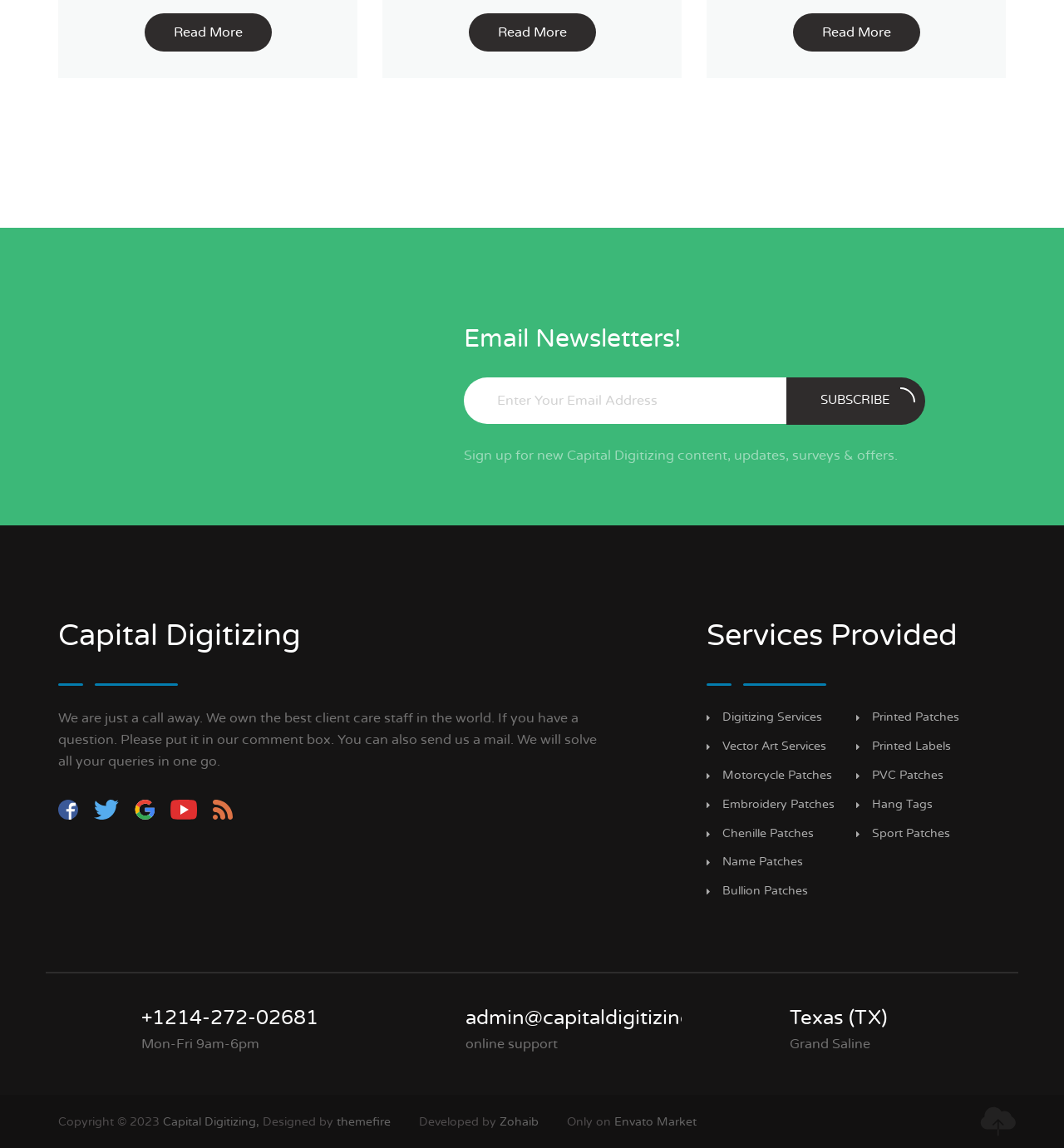From the webpage screenshot, identify the region described by Chenille Patches. Provide the bounding box coordinates as (top-left x, top-left y, bottom-right x, bottom-right y), with each value being a floating point number between 0 and 1.

[0.679, 0.72, 0.805, 0.732]